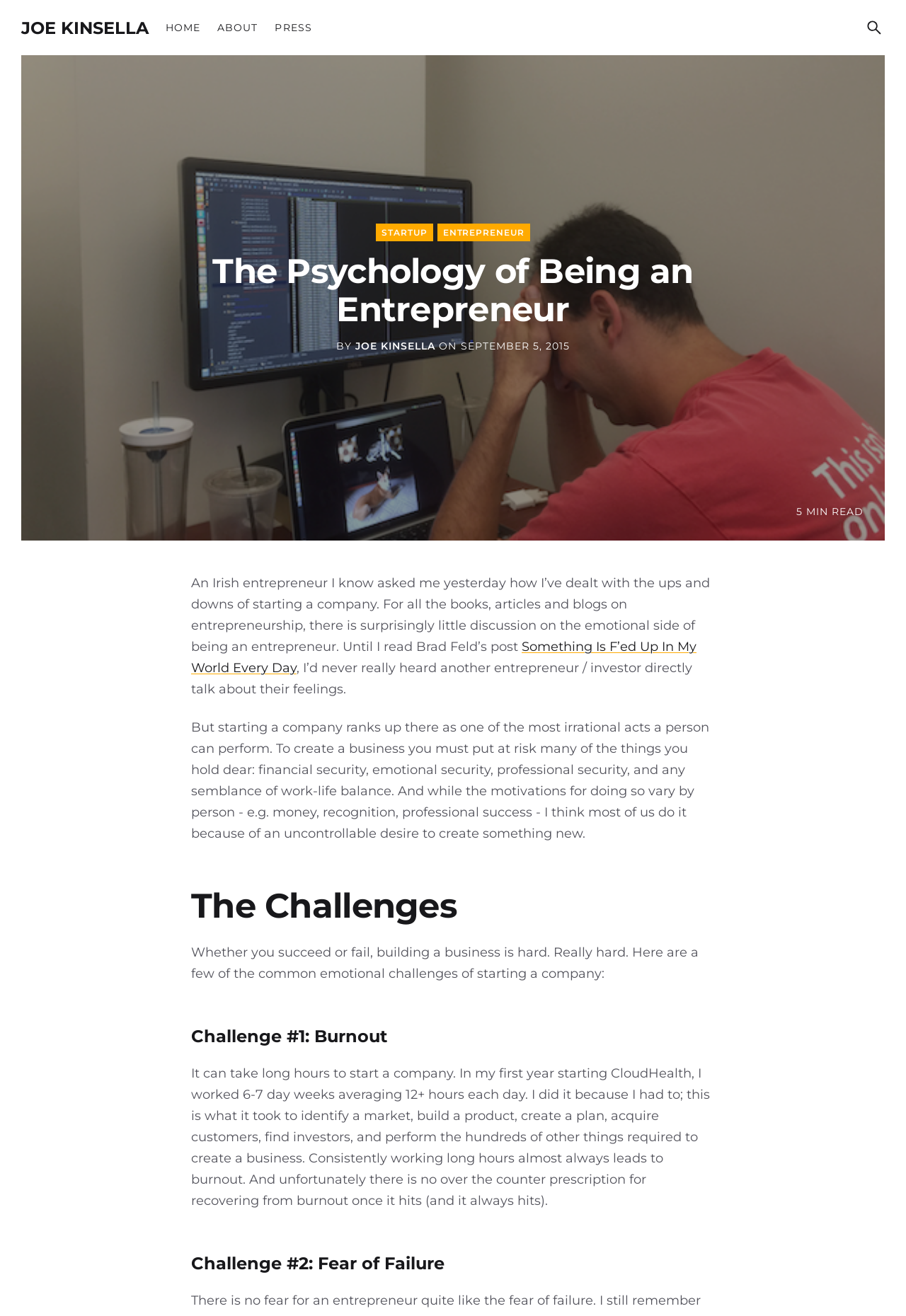From the element description: "Joe Kinsella", extract the bounding box coordinates of the UI element. The coordinates should be expressed as four float numbers between 0 and 1, in the order [left, top, right, bottom].

[0.023, 0.013, 0.164, 0.029]